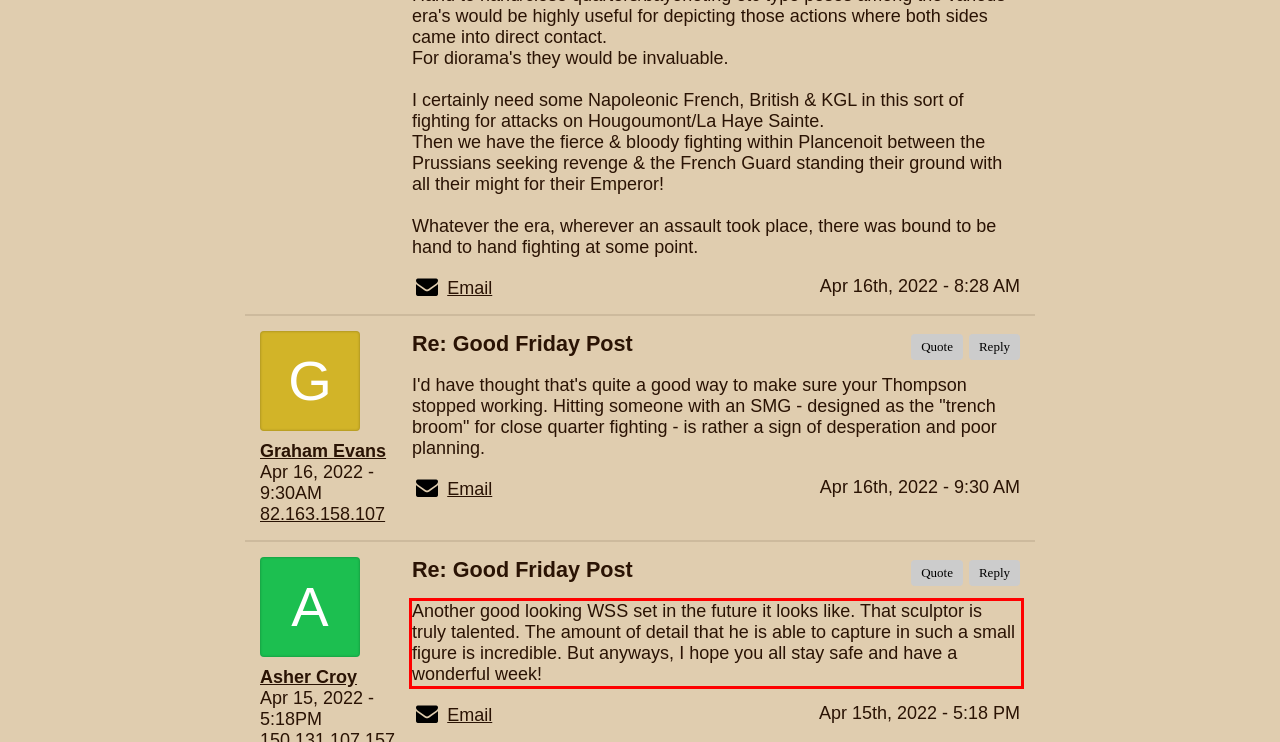Please take the screenshot of the webpage, find the red bounding box, and generate the text content that is within this red bounding box.

Another good looking WSS set in the future it looks like. That sculptor is truly talented. The amount of detail that he is able to capture in such a small figure is incredible. But anyways, I hope you all stay safe and have a wonderful week!